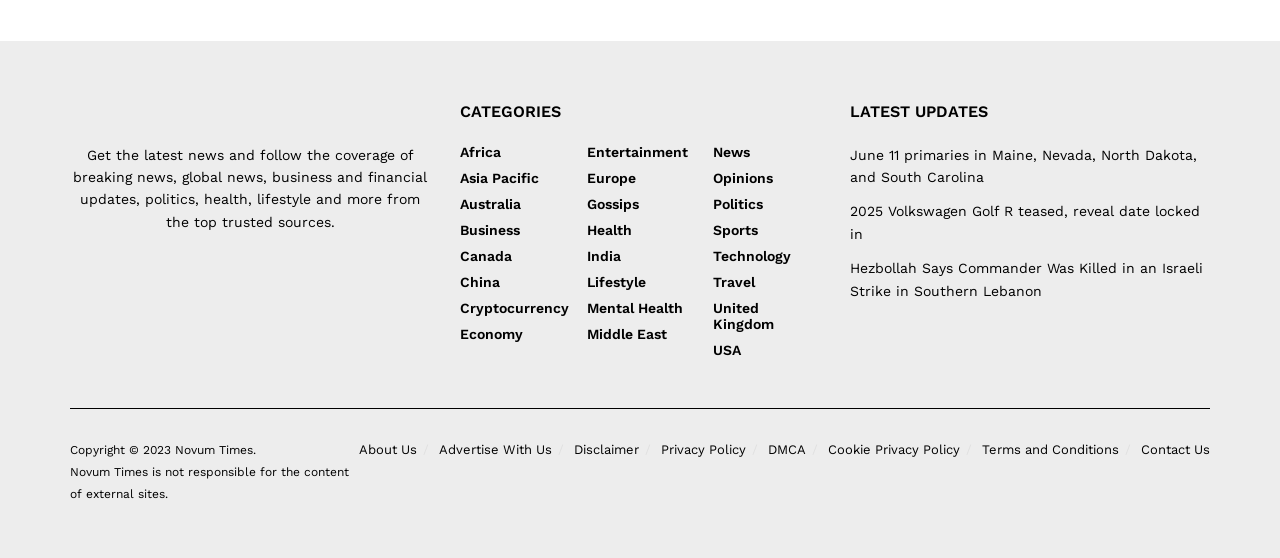What is the latest update on the webpage?
Deliver a detailed and extensive answer to the question.

The latest update on the webpage can be found under the 'LATEST UPDATES' heading, which includes a link to an article about the June 11 primaries in Maine, Nevada, North Dakota, and South Carolina. This link has a bounding box of [0.664, 0.263, 0.935, 0.332].